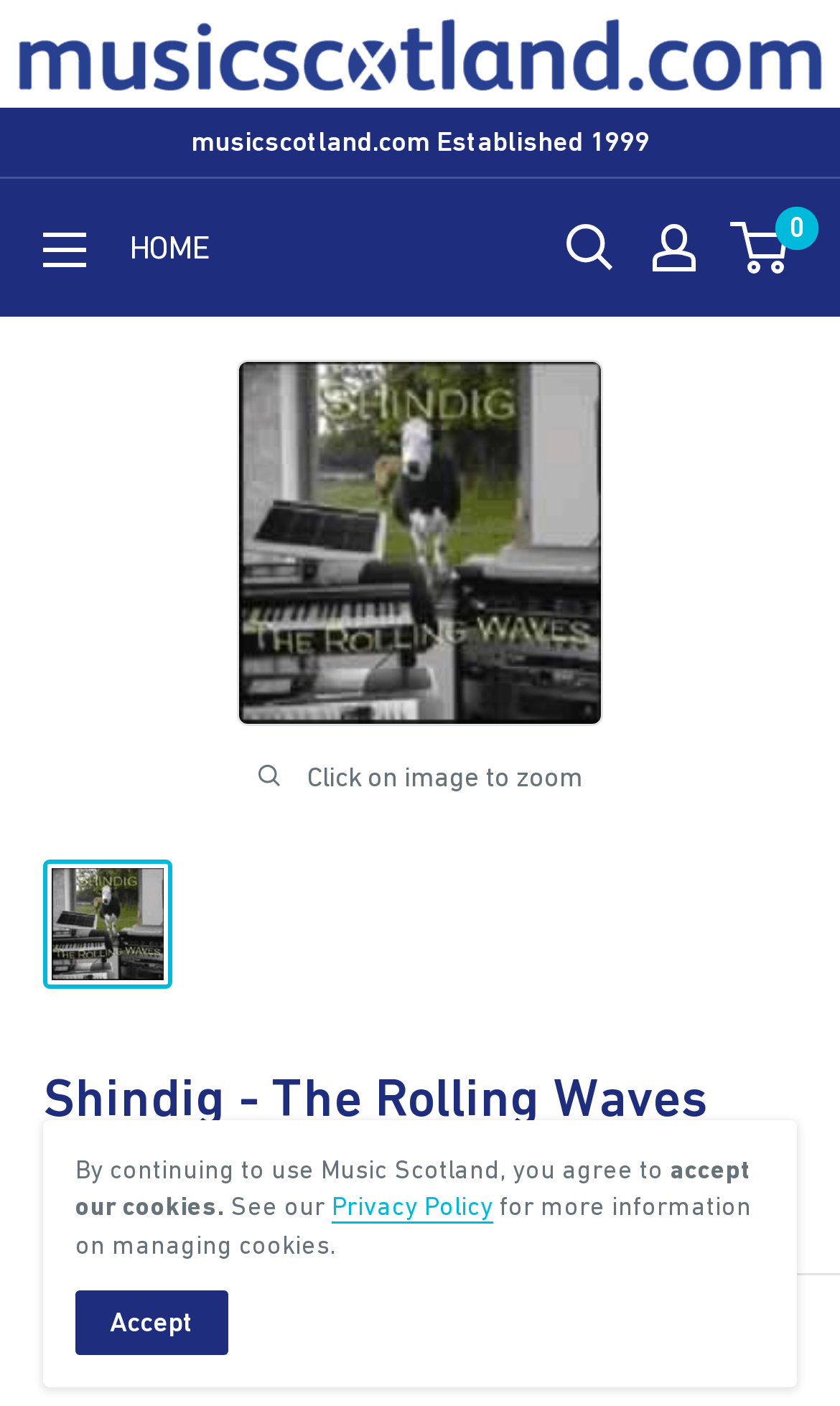Answer the question below in one word or phrase:
What is the type of product shown on the page?

CD